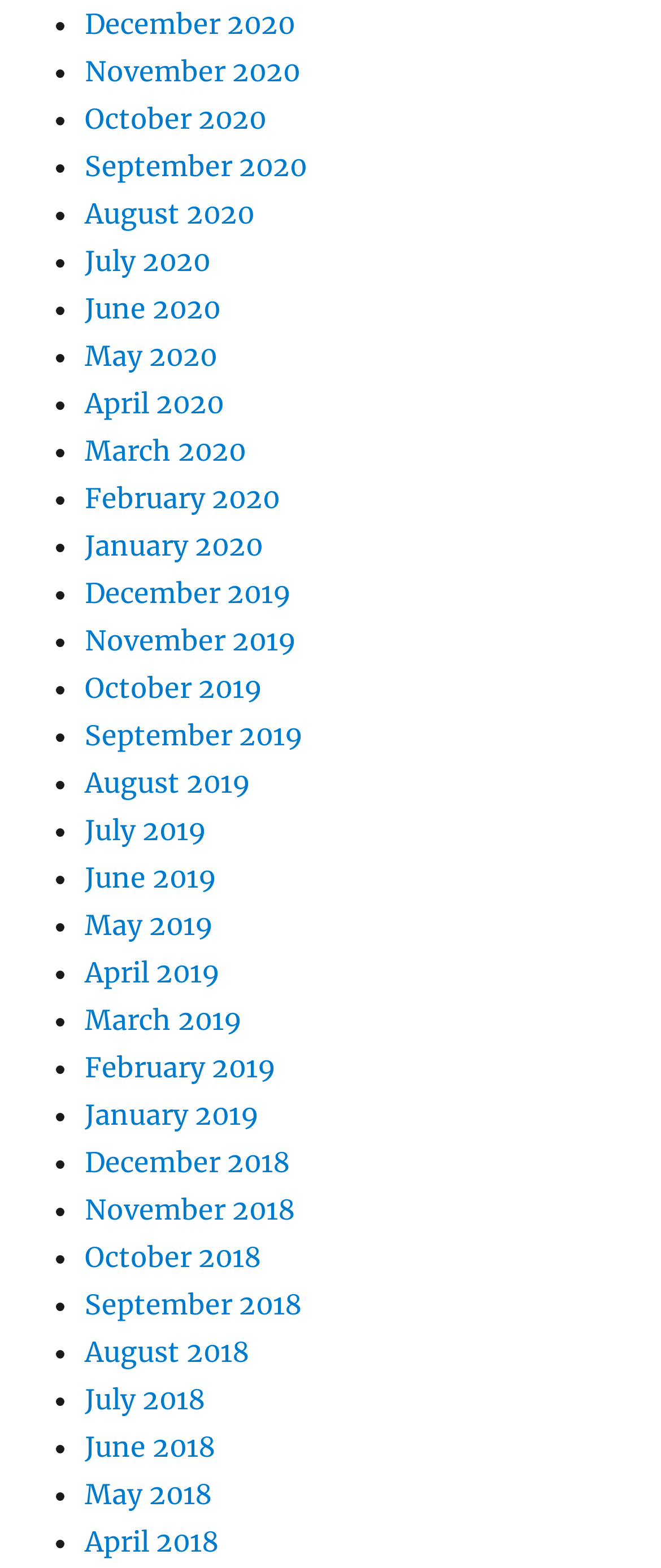Please specify the bounding box coordinates of the clickable region necessary for completing the following instruction: "View December 2020". The coordinates must consist of four float numbers between 0 and 1, i.e., [left, top, right, bottom].

[0.128, 0.004, 0.446, 0.026]